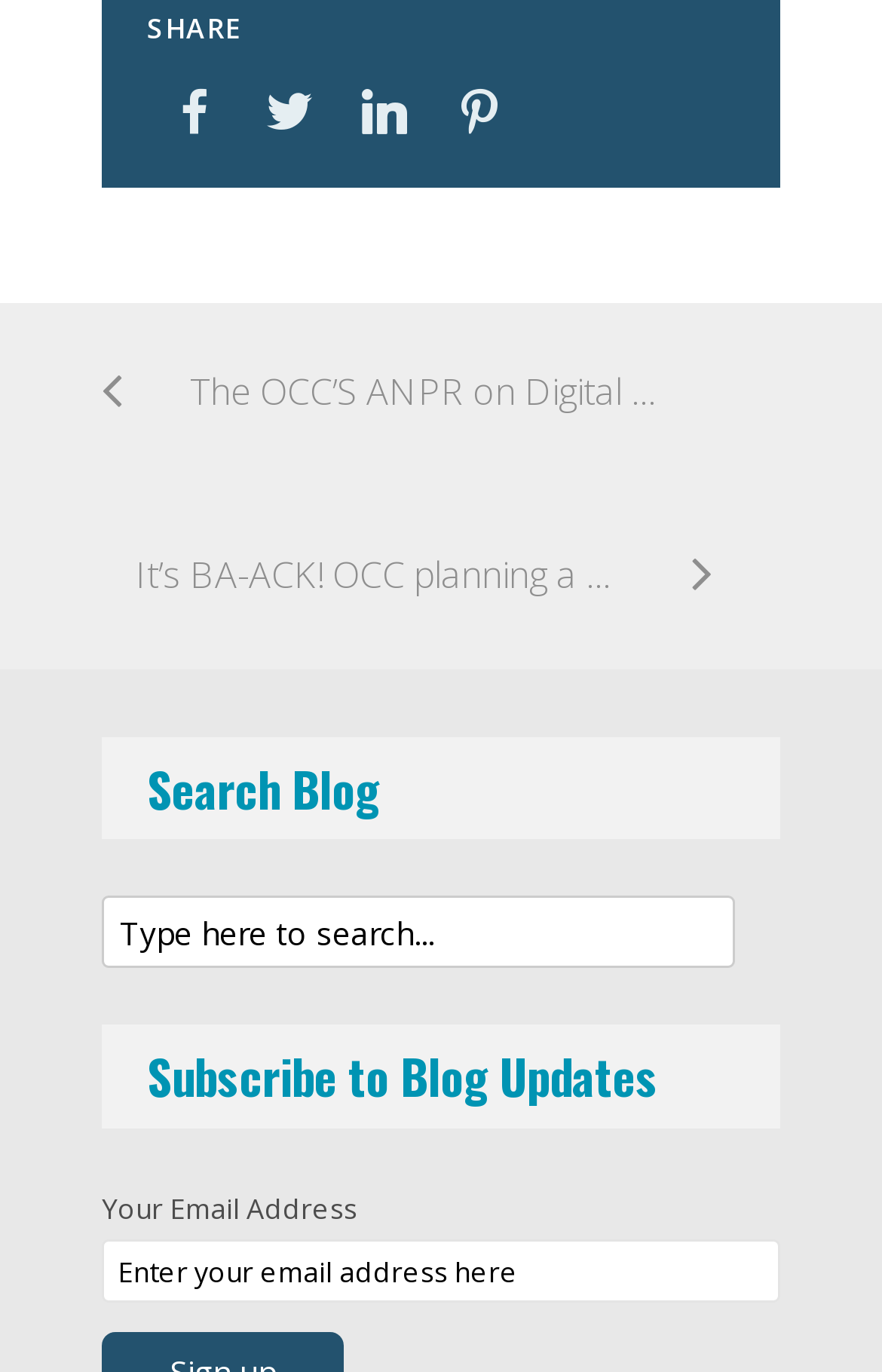Use a single word or phrase to answer this question: 
What is the topic of the first blog post?

Digital Banking